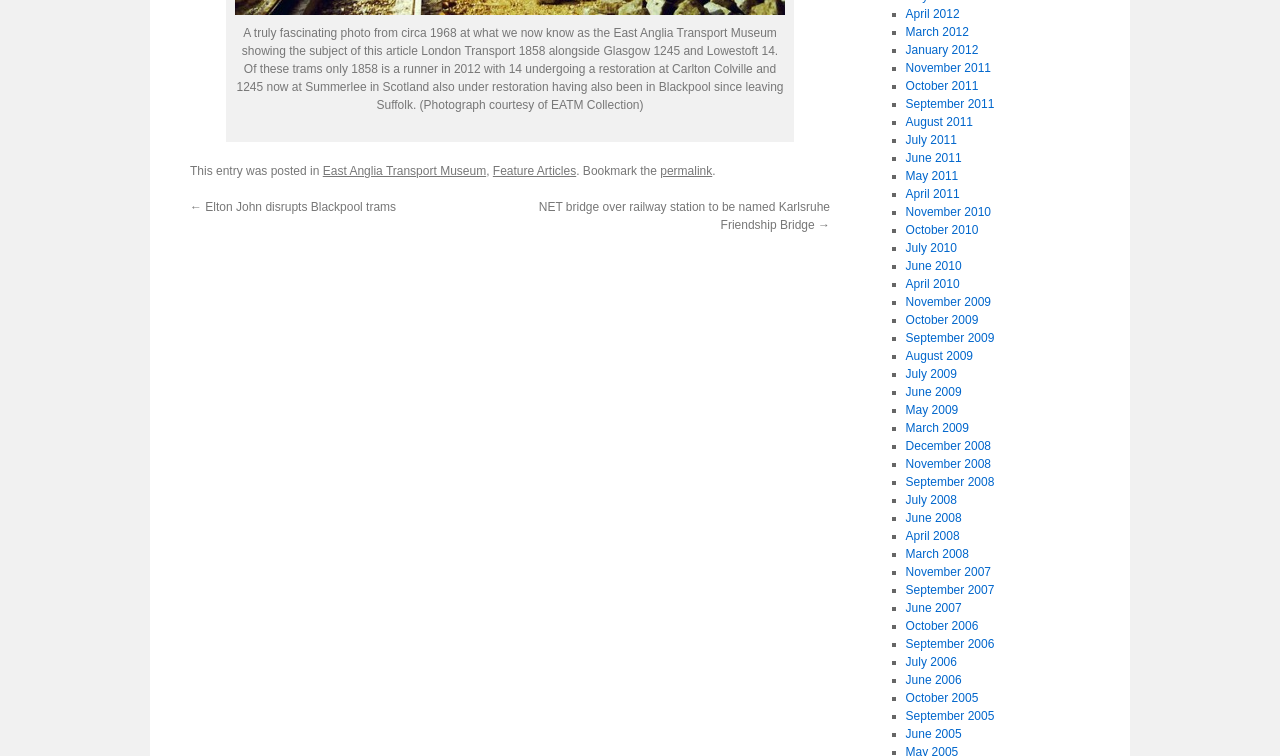Determine the bounding box coordinates for the region that must be clicked to execute the following instruction: "View the permalink of the current article".

[0.516, 0.216, 0.556, 0.235]